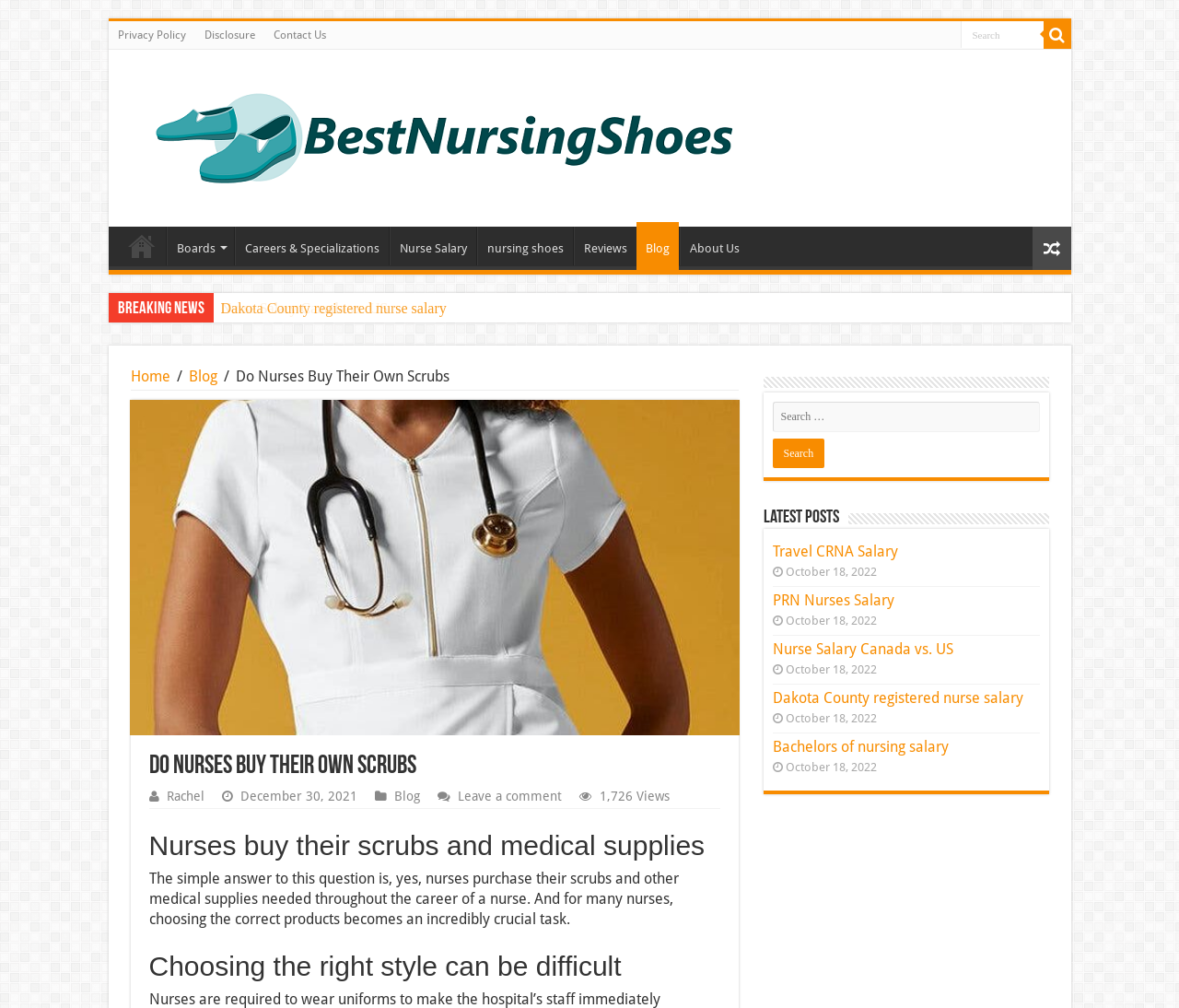Locate the bounding box coordinates of the element you need to click to accomplish the task described by this instruction: "View the latest post 'Travel CRNA Salary'".

[0.655, 0.538, 0.761, 0.556]